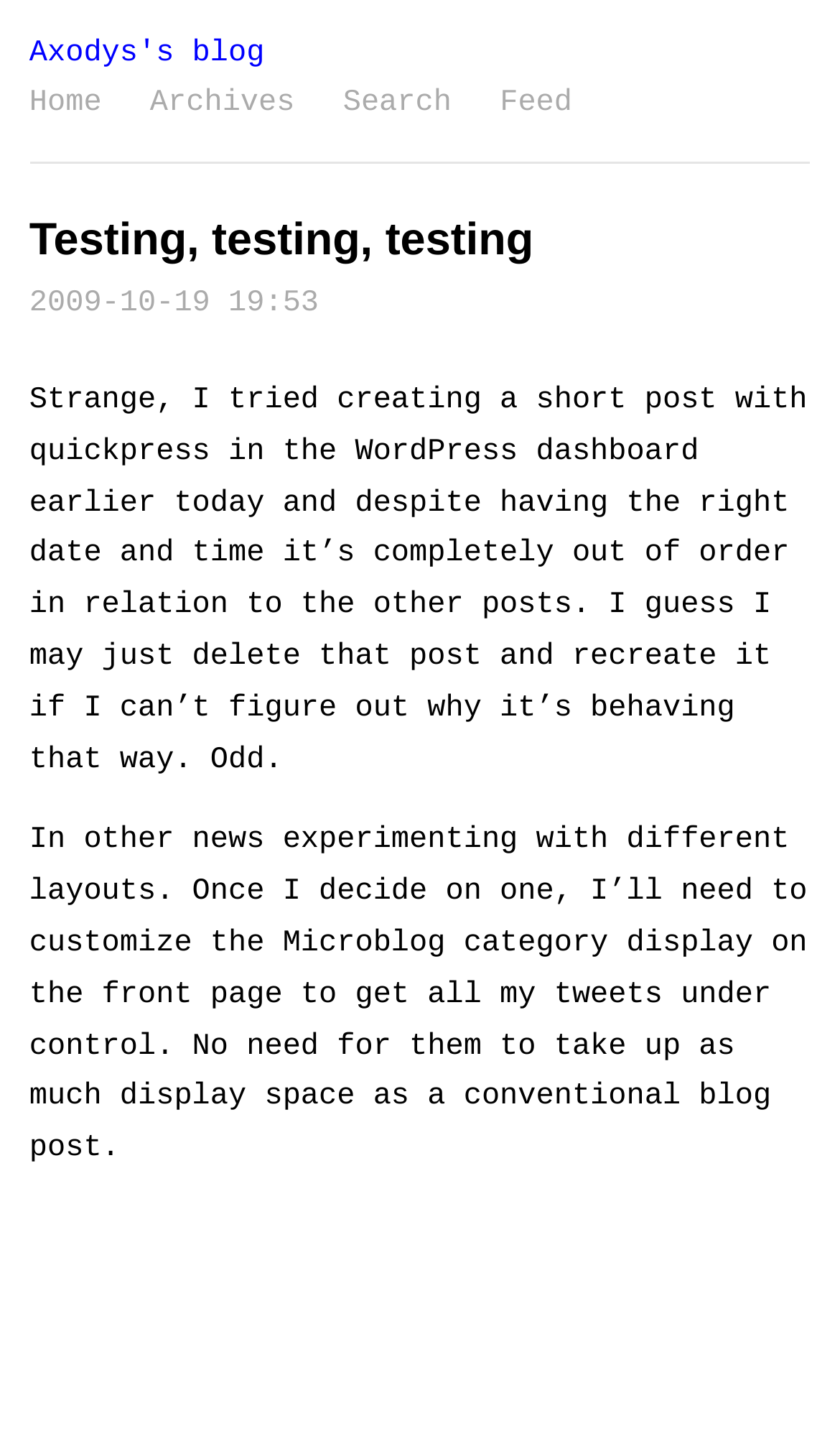What is the author experimenting with?
Using the image, answer in one word or phrase.

Different layouts